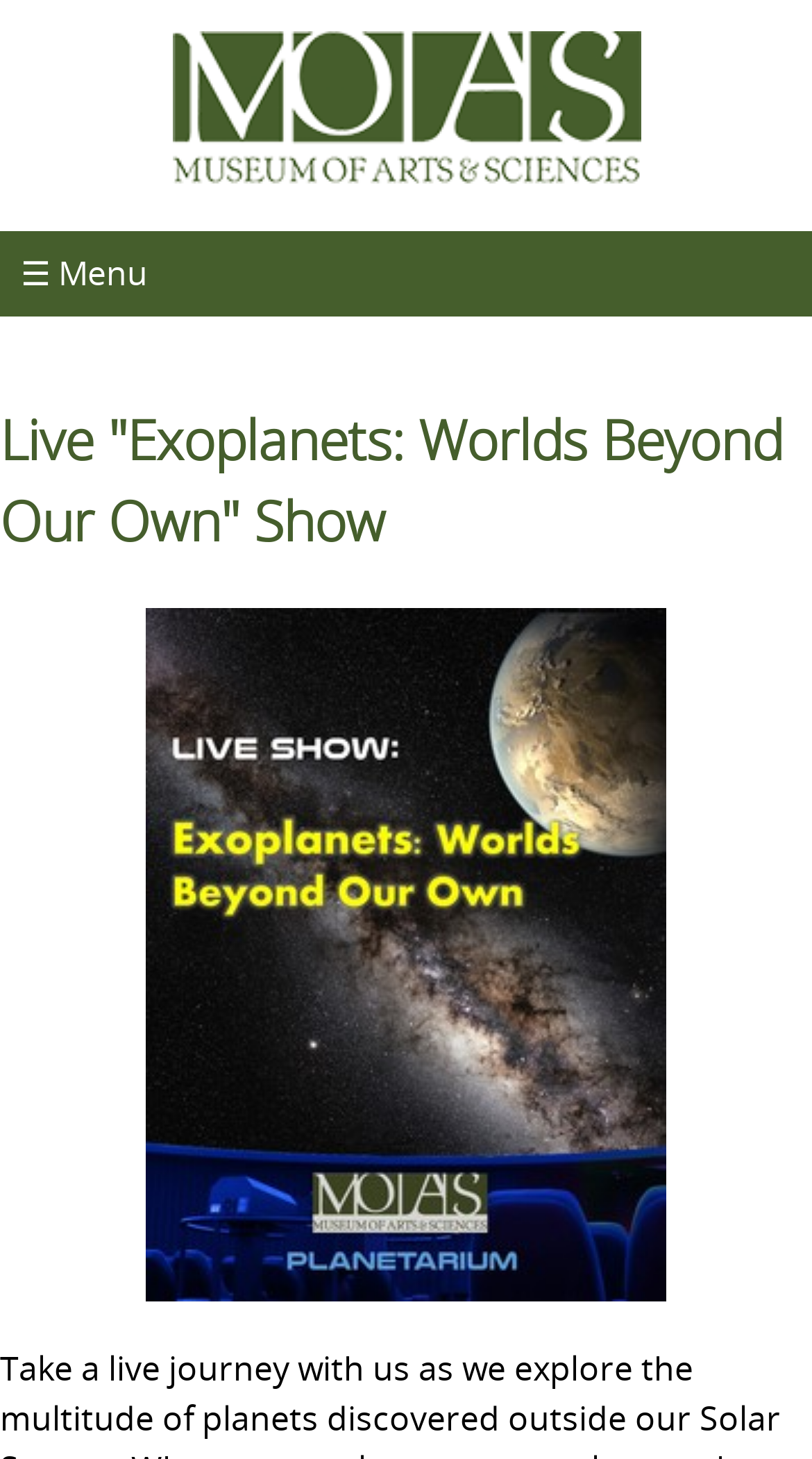Identify the bounding box coordinates for the UI element described as: "☰ Menu".

[0.0, 0.158, 1.0, 0.216]